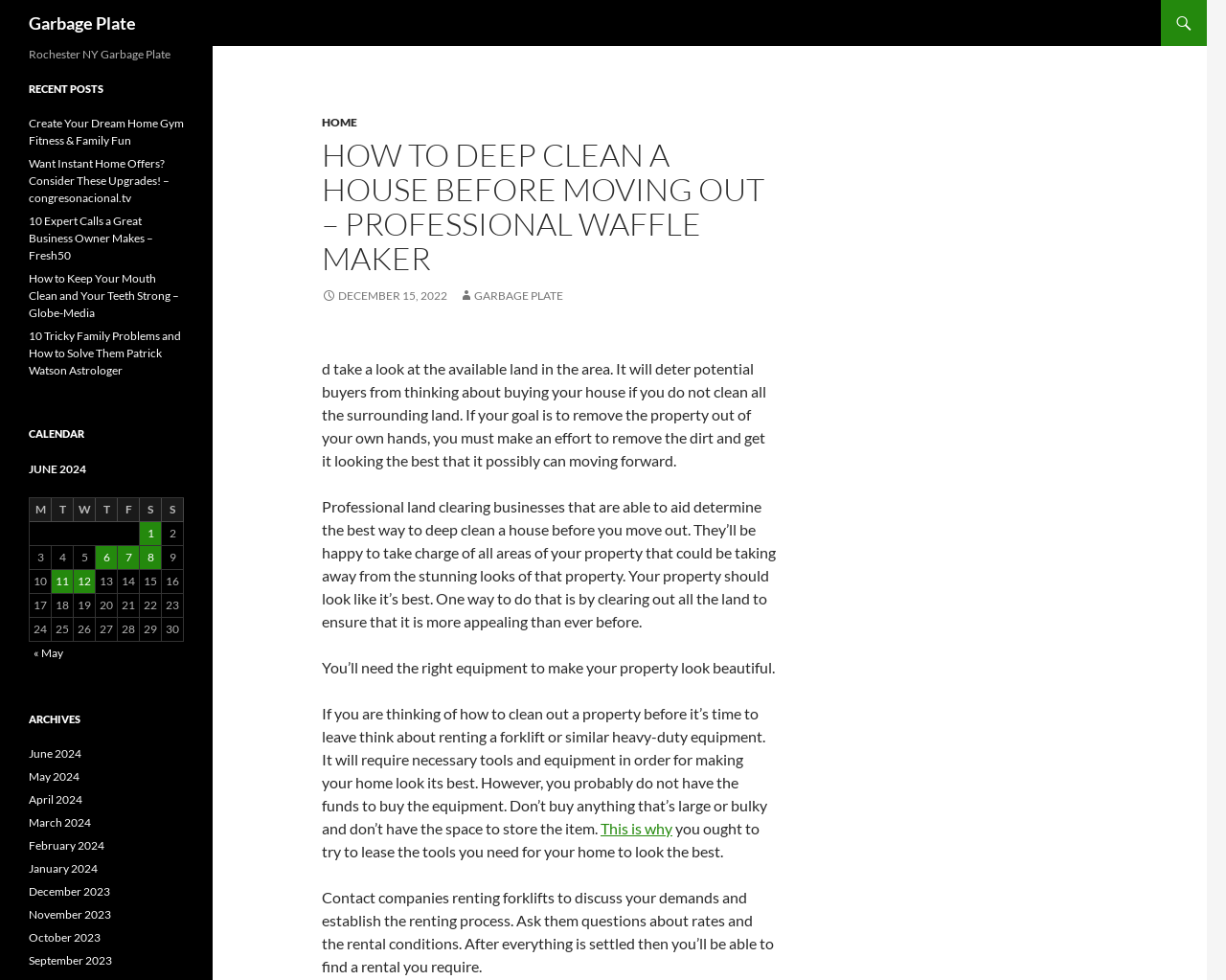Locate the bounding box coordinates of the area that needs to be clicked to fulfill the following instruction: "Click on 'HOME'". The coordinates should be in the format of four float numbers between 0 and 1, namely [left, top, right, bottom].

[0.262, 0.117, 0.291, 0.132]